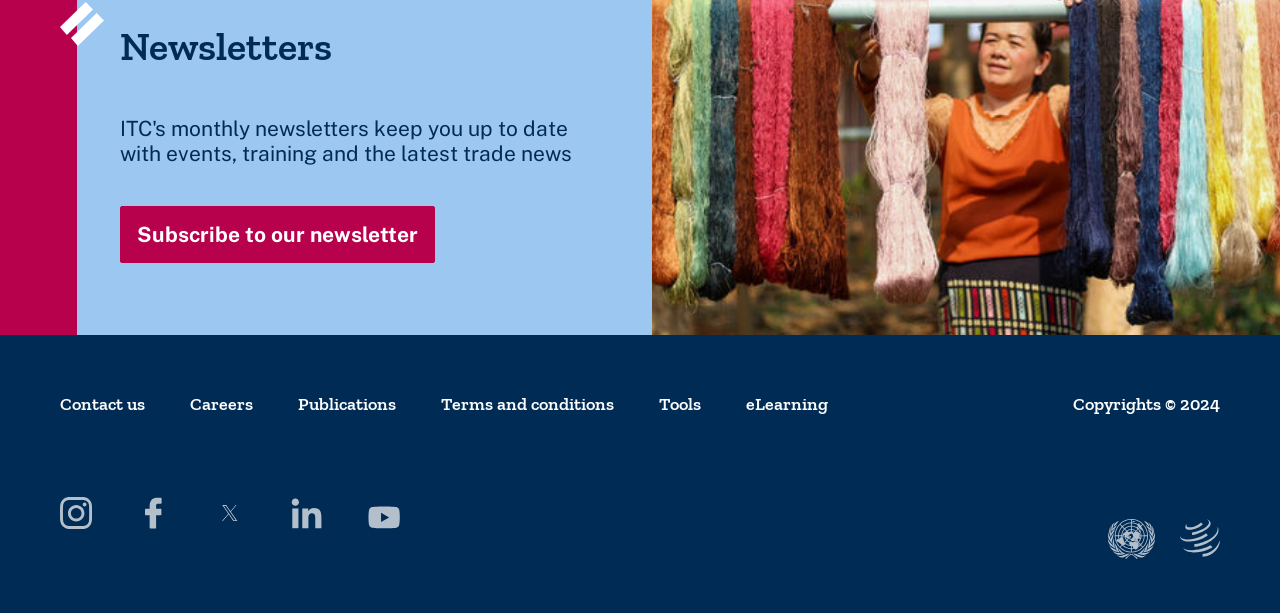What is the main topic of the webpage?
Please answer the question with as much detail as possible using the screenshot.

The main topic of the webpage is 'Newsletters' because the heading element with the text 'Newsletters' is prominently displayed at the top of the page, indicating that the webpage is primarily about newsletters.